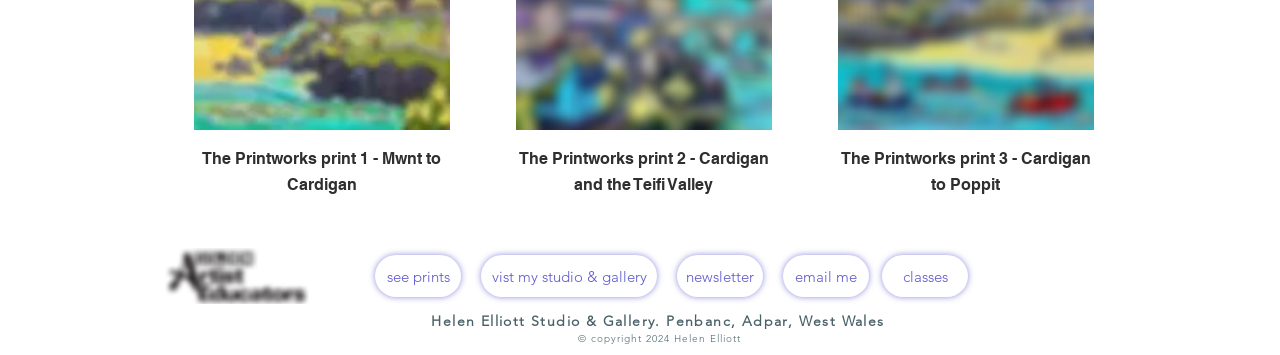Answer the question below using just one word or a short phrase: 
How many prints are listed?

3